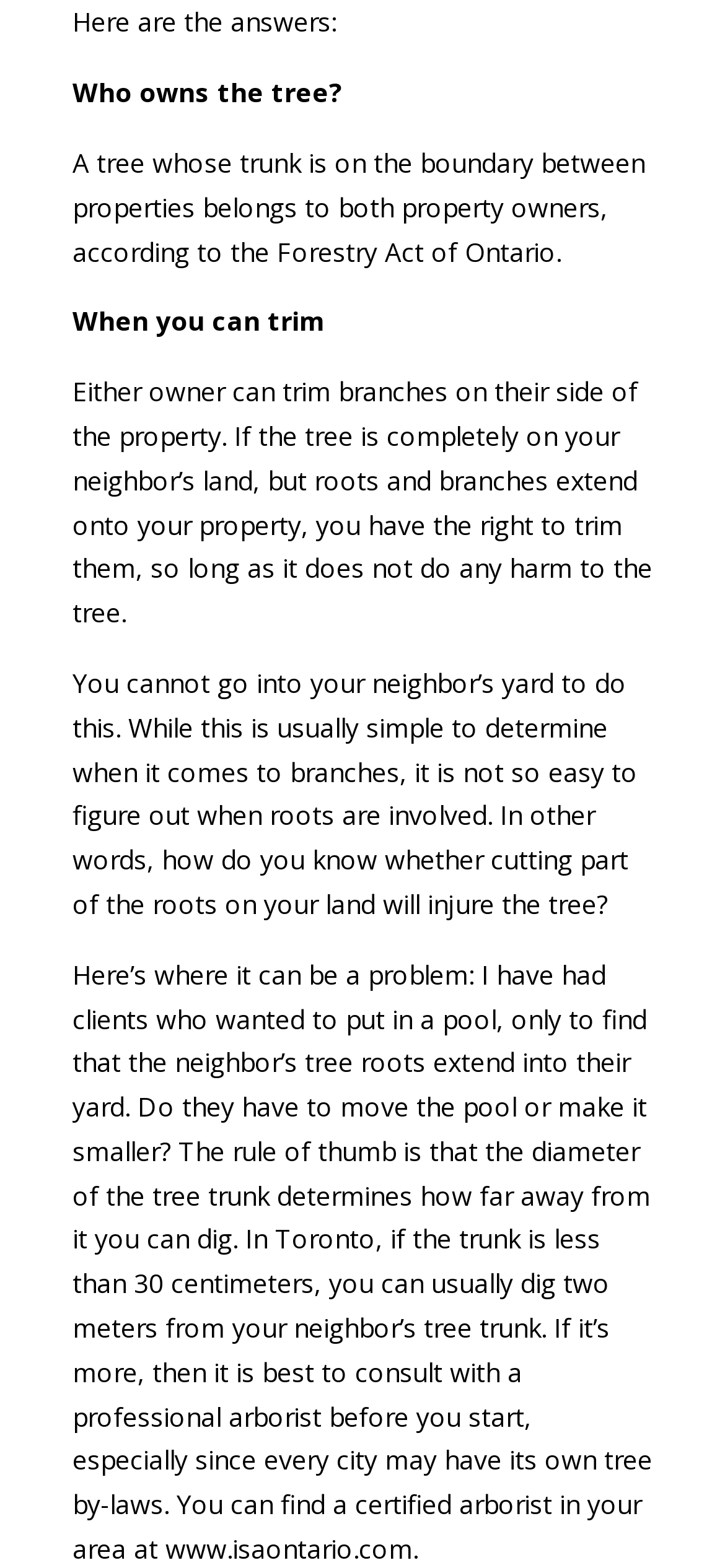Bounding box coordinates are specified in the format (top-left x, top-left y, bottom-right x, bottom-right y). All values are floating point numbers bounded between 0 and 1. Please provide the bounding box coordinate of the region this sentence describes: www.isaontario.com

[0.228, 0.976, 0.569, 0.999]